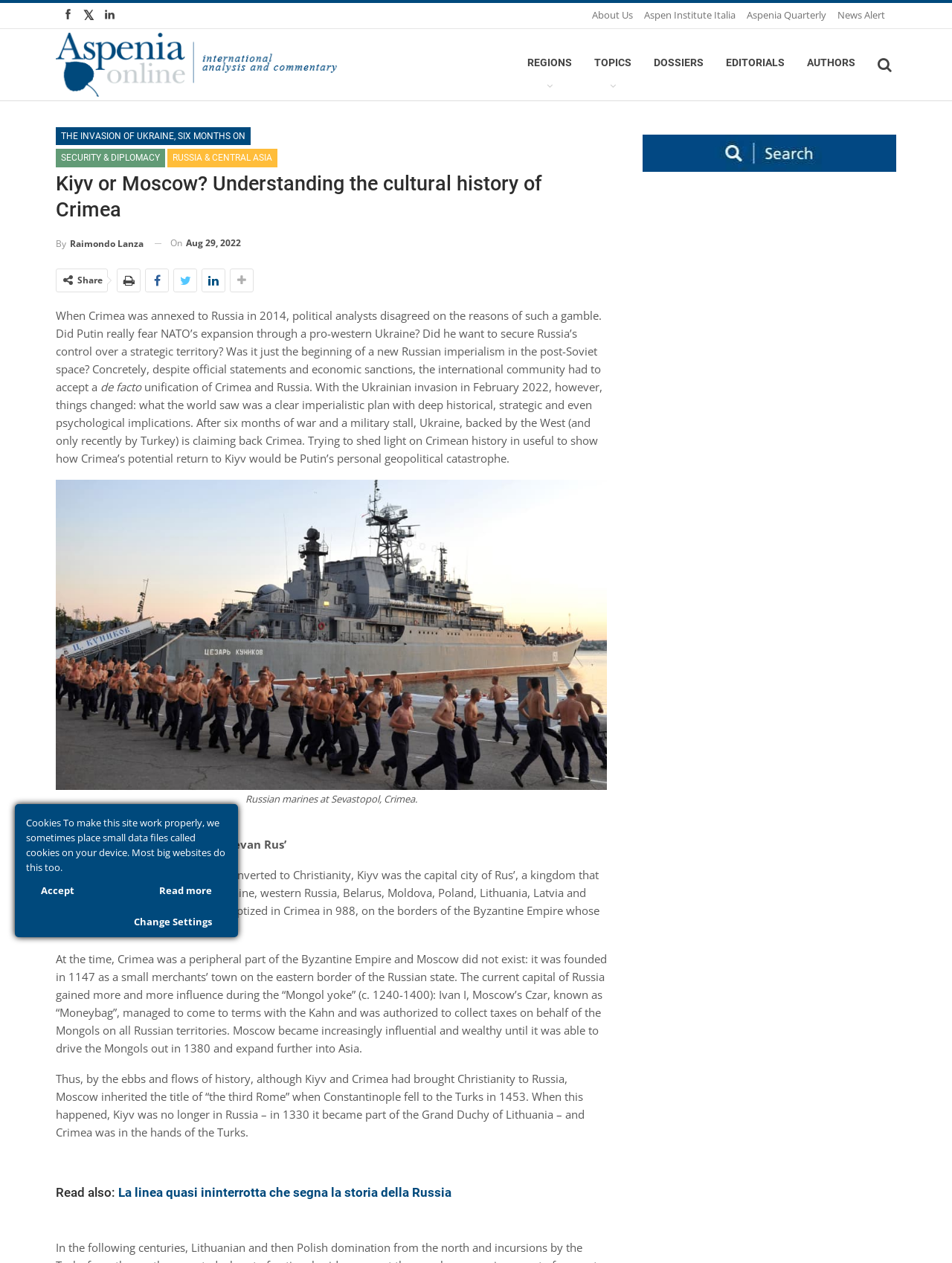What is the image about?
Based on the screenshot, provide a one-word or short-phrase response.

Russian marines at Sevastopol, Crimea